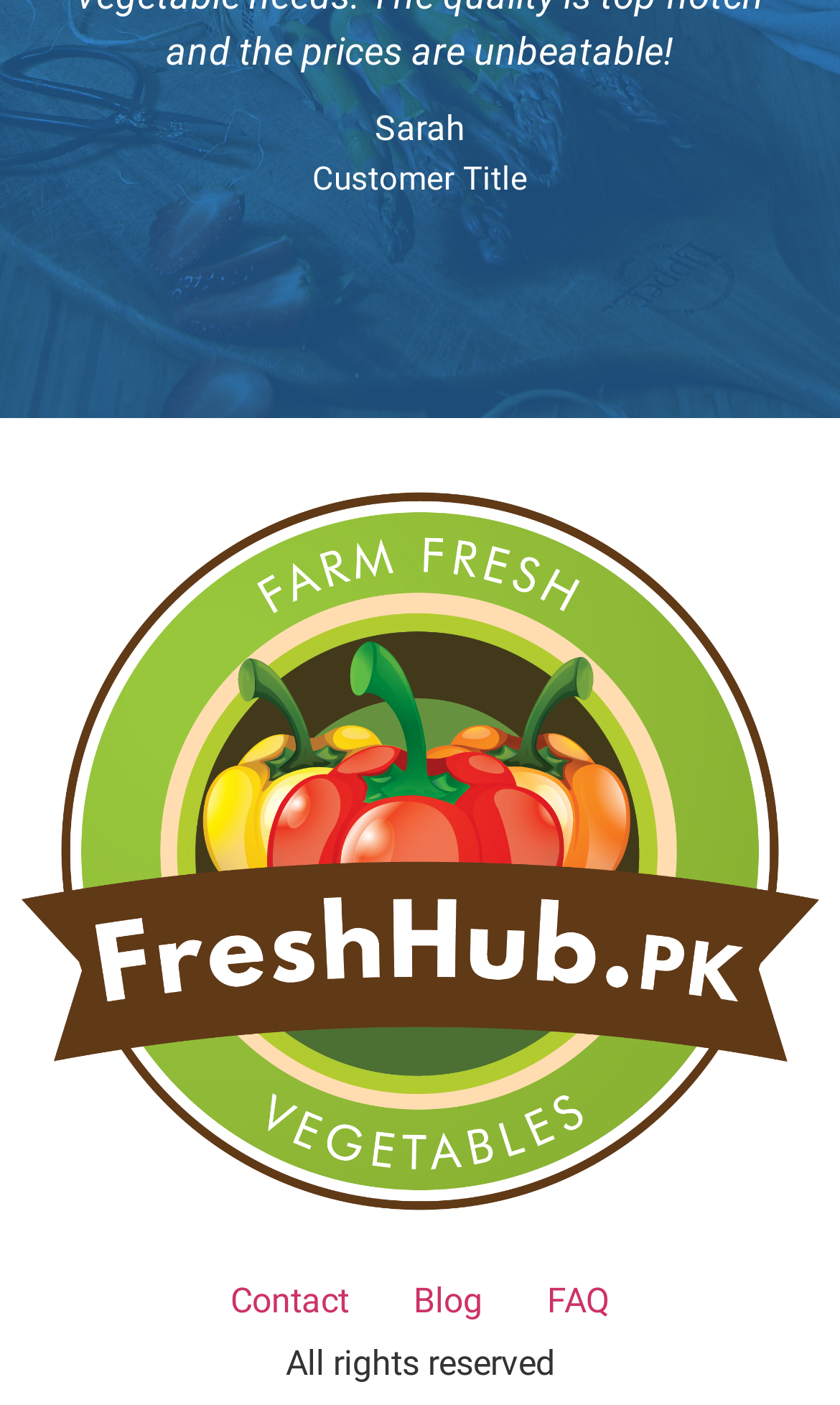Extract the bounding box coordinates for the HTML element that matches this description: "FAQ". The coordinates should be four float numbers between 0 and 1, i.e., [left, top, right, bottom].

[0.613, 0.901, 0.764, 0.953]